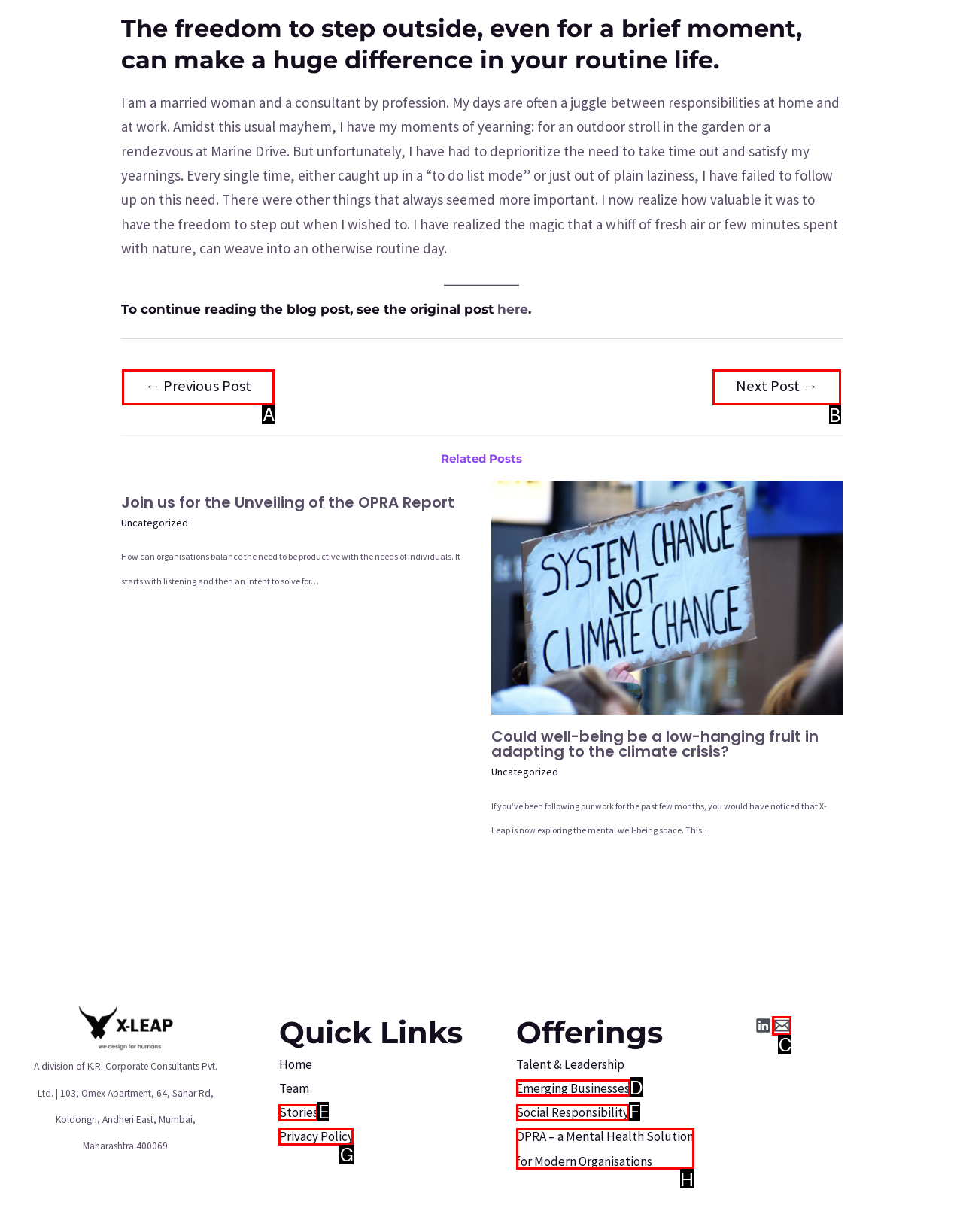Choose the HTML element that should be clicked to achieve this task: Read the next post
Respond with the letter of the correct choice.

B